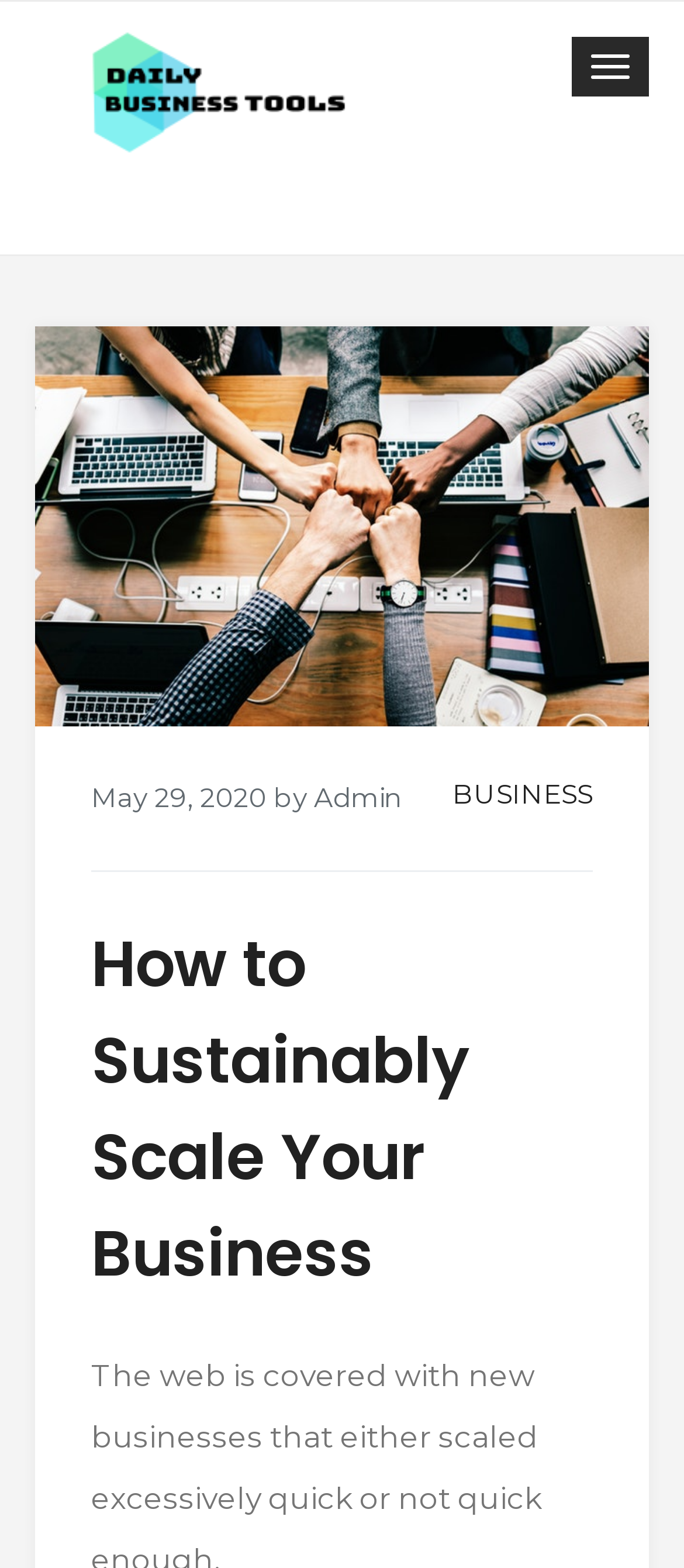Carefully observe the image and respond to the question with a detailed answer:
Who is the author of the latest article?

I found the author of the latest article by looking at the link element next to the 'by' static text, which is located below the navigation button and above the main heading. The link element has the text 'Admin'.